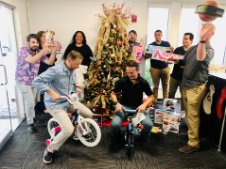What is the spirit embodied by the individuals holding gifts and toys?
Using the image as a reference, deliver a detailed and thorough answer to the question.

The scene is vibrant and playful, with several individuals holding gifts and toys, which embodies the spirit of giving, emphasizing the importance of celebration and community during the holiday season.